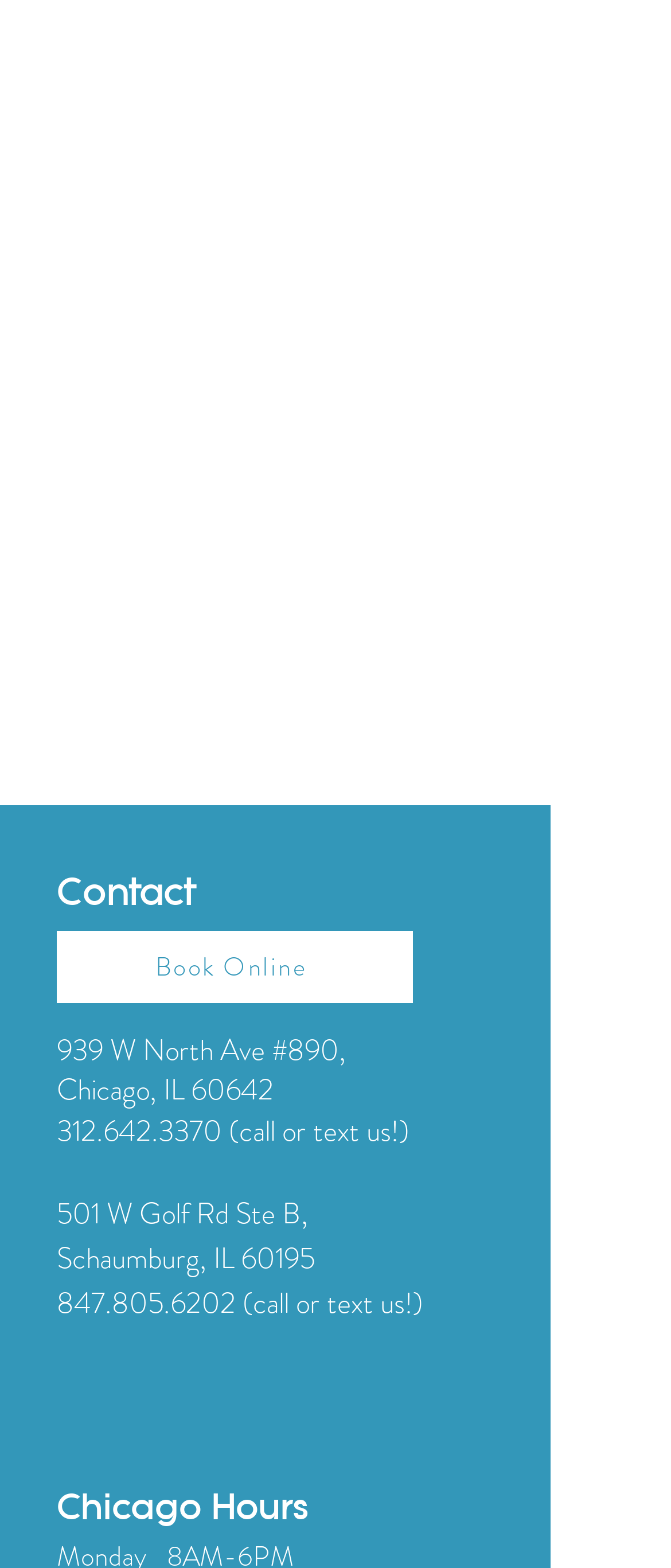What is the phone number for Chicago?
Please answer the question as detailed as possible based on the image.

I found the phone number for Chicago by looking at the heading that says '312.642.3370 (call or text us!)' which is located below the address '939 W North Ave #890, Chicago, IL 60642'.